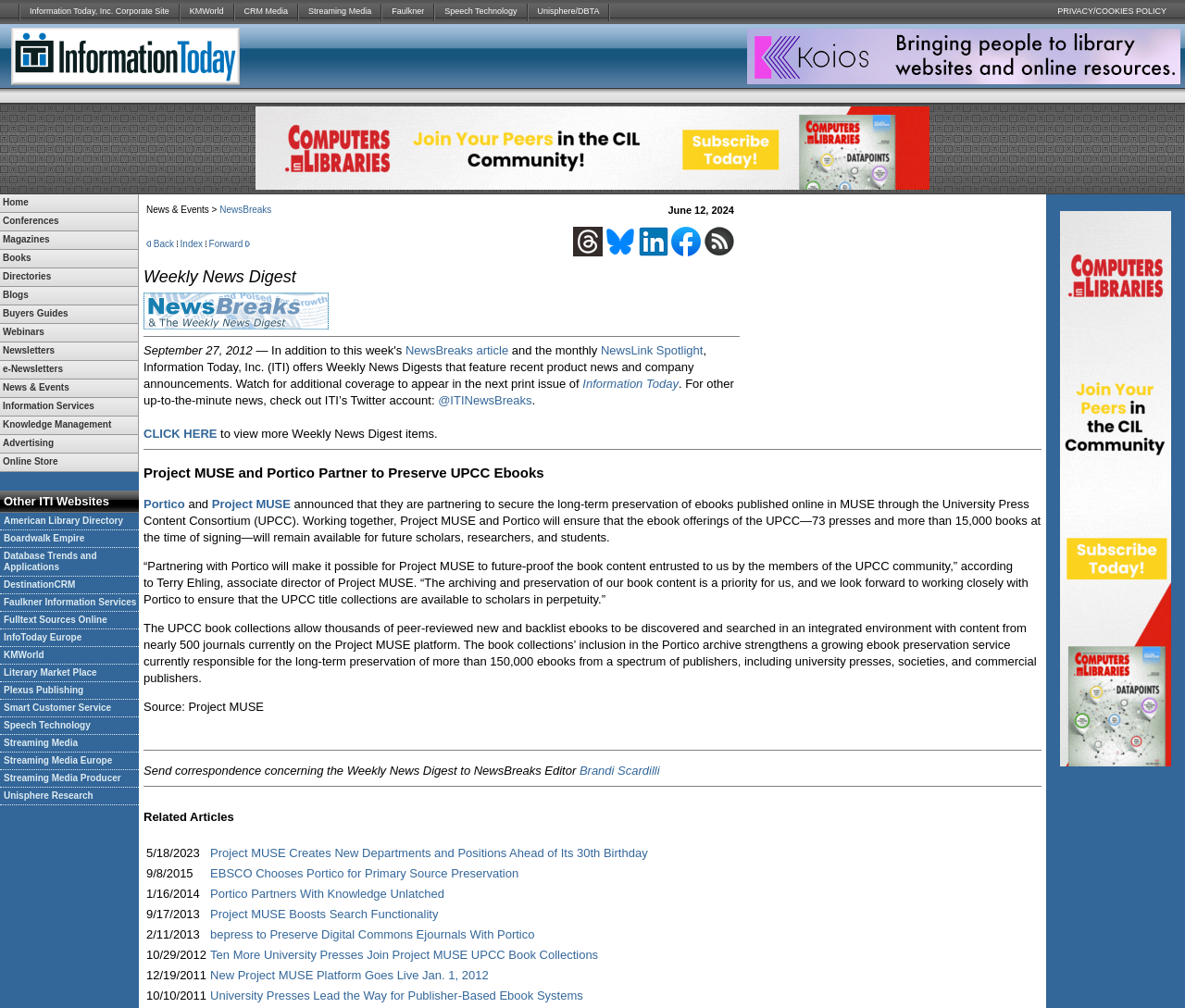Please identify the bounding box coordinates of the element that needs to be clicked to perform the following instruction: "Click Conferences".

[0.0, 0.211, 0.116, 0.229]